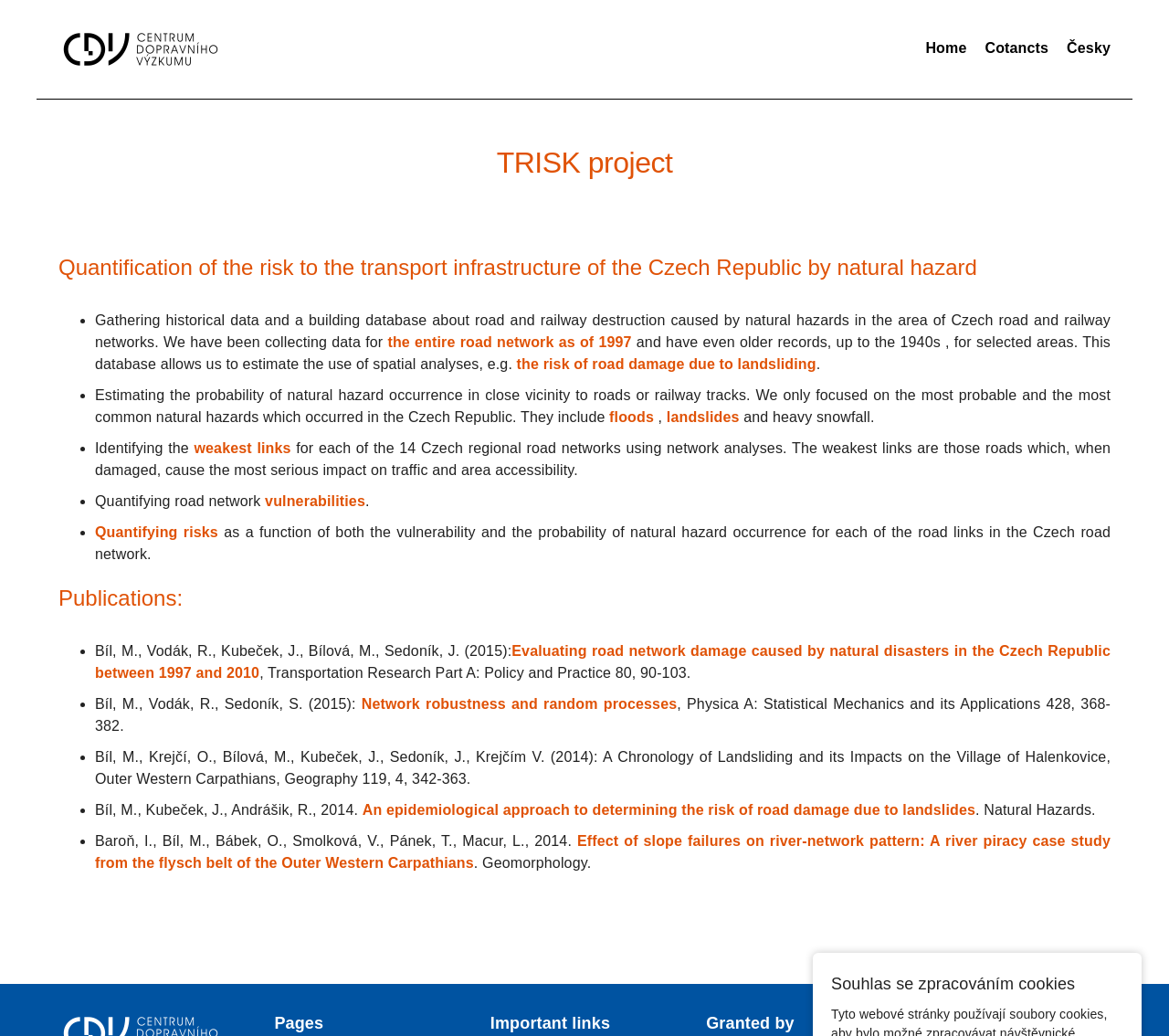Calculate the bounding box coordinates of the UI element given the description: "weakest links".

[0.166, 0.425, 0.249, 0.441]